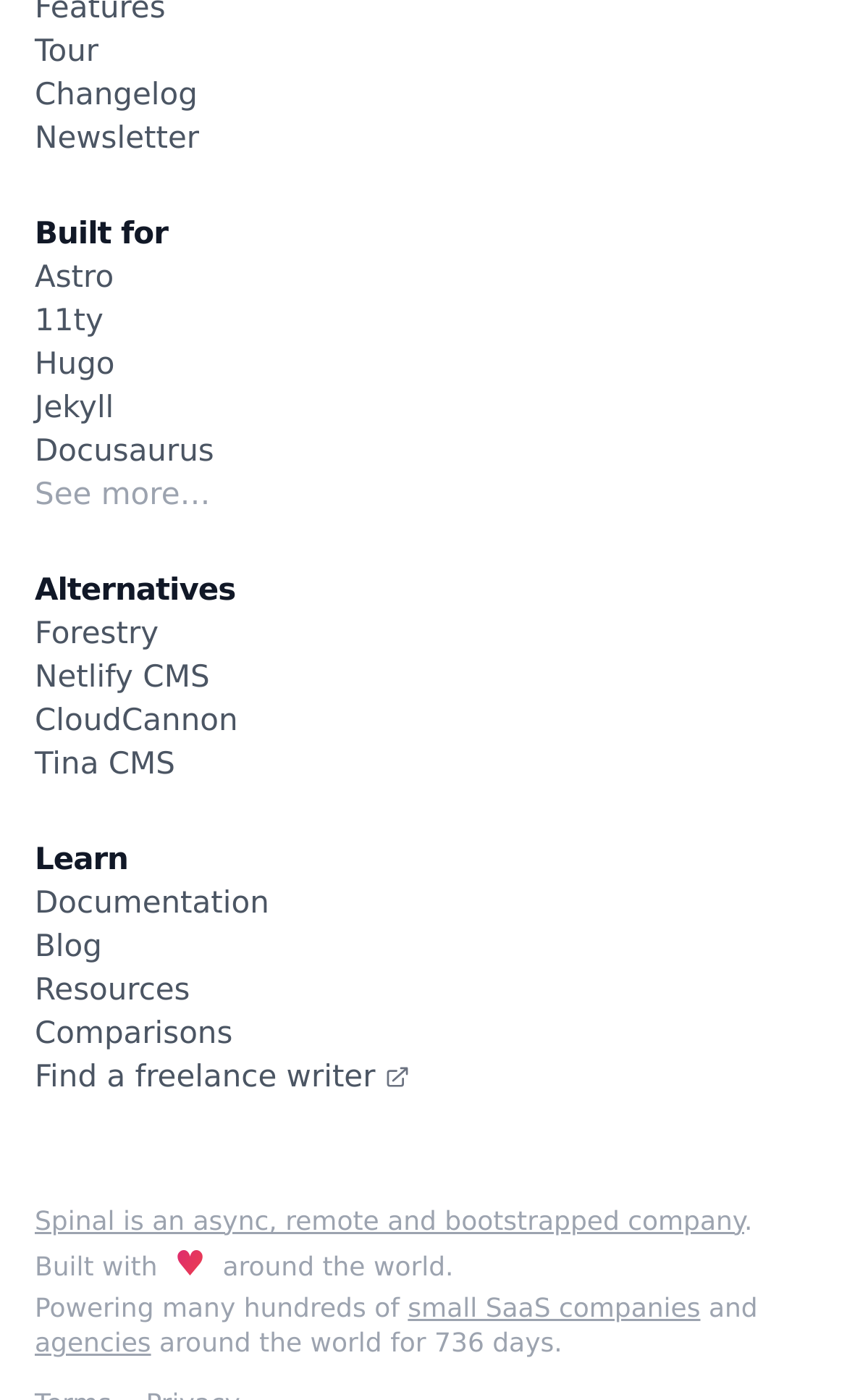How many links are under the 'Alternatives' category?
Your answer should be a single word or phrase derived from the screenshot.

4